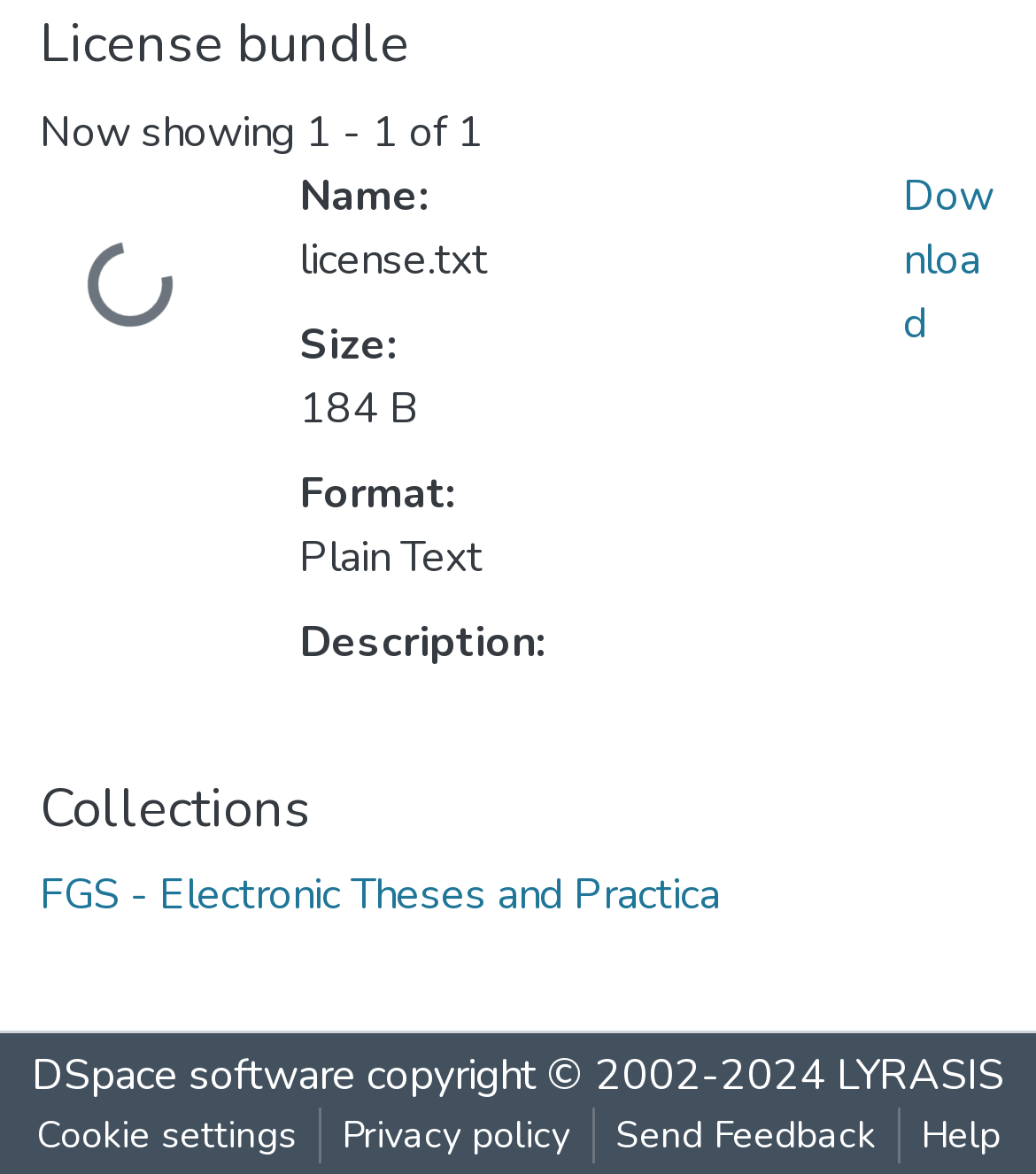Using the provided description: "Download", find the bounding box coordinates of the corresponding UI element. The output should be four float numbers between 0 and 1, in the format [left, top, right, bottom].

[0.872, 0.143, 0.959, 0.301]